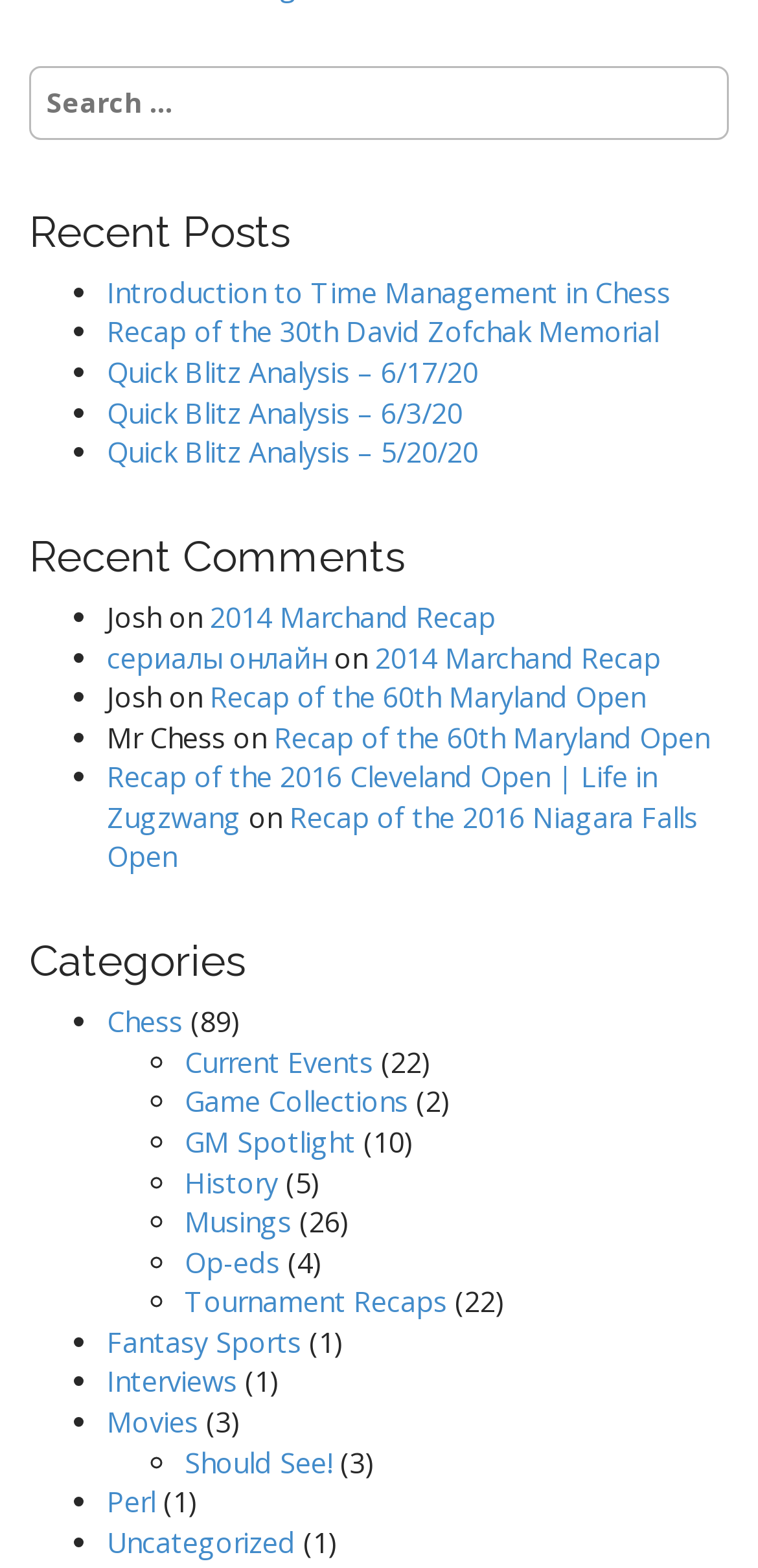Specify the bounding box coordinates for the region that must be clicked to perform the given instruction: "Search for something".

[0.038, 0.042, 0.962, 0.089]